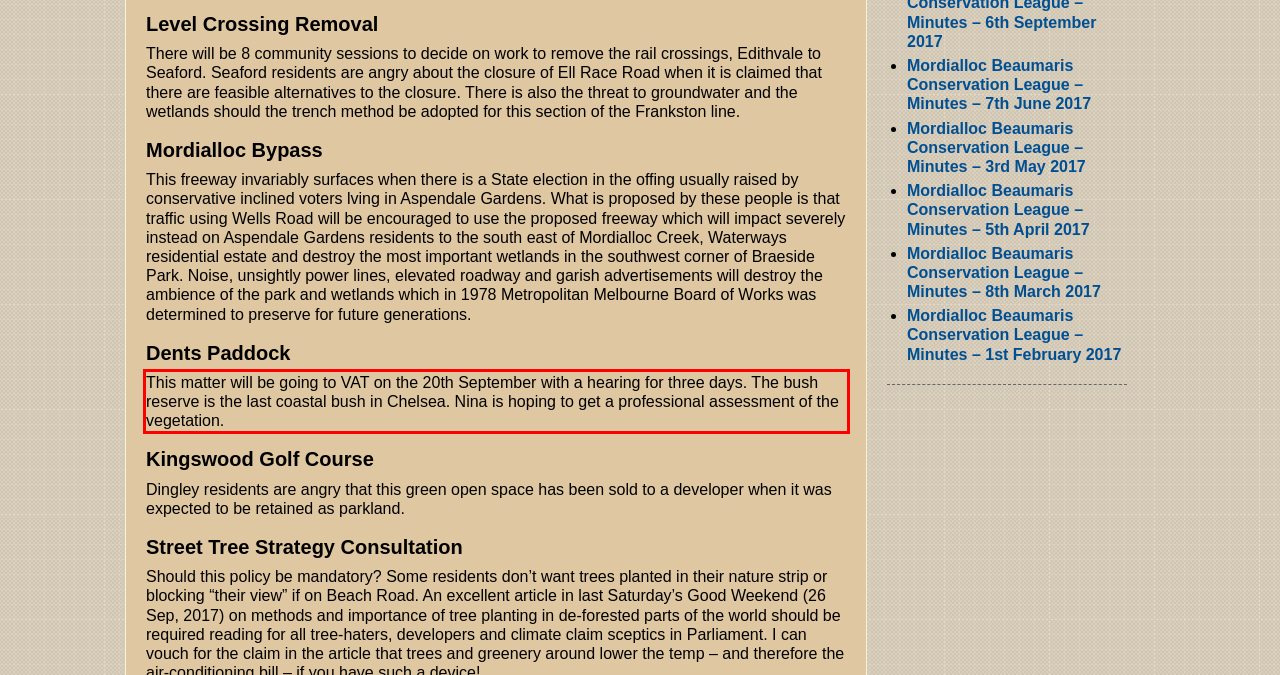Observe the screenshot of the webpage, locate the red bounding box, and extract the text content within it.

This matter will be going to VAT on the 20th September with a hearing for three days. The bush reserve is the last coastal bush in Chelsea. Nina is hoping to get a professional assessment of the vegetation.